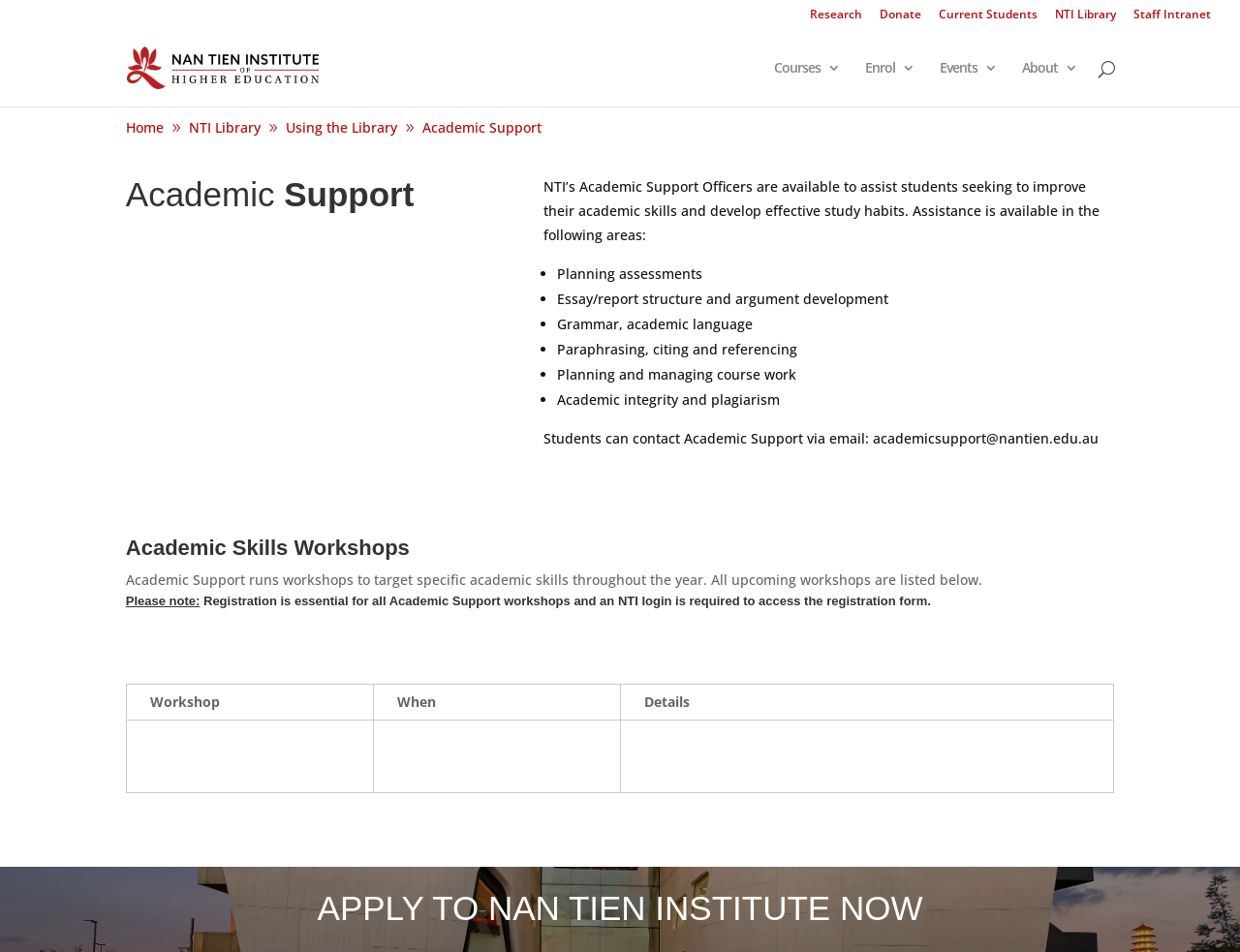Pinpoint the bounding box coordinates of the clickable area needed to execute the instruction: "Search for something". The coordinates should be specified as four float numbers between 0 and 1, i.e., [left, top, right, bottom].

[0.157, 0.03, 0.877, 0.032]